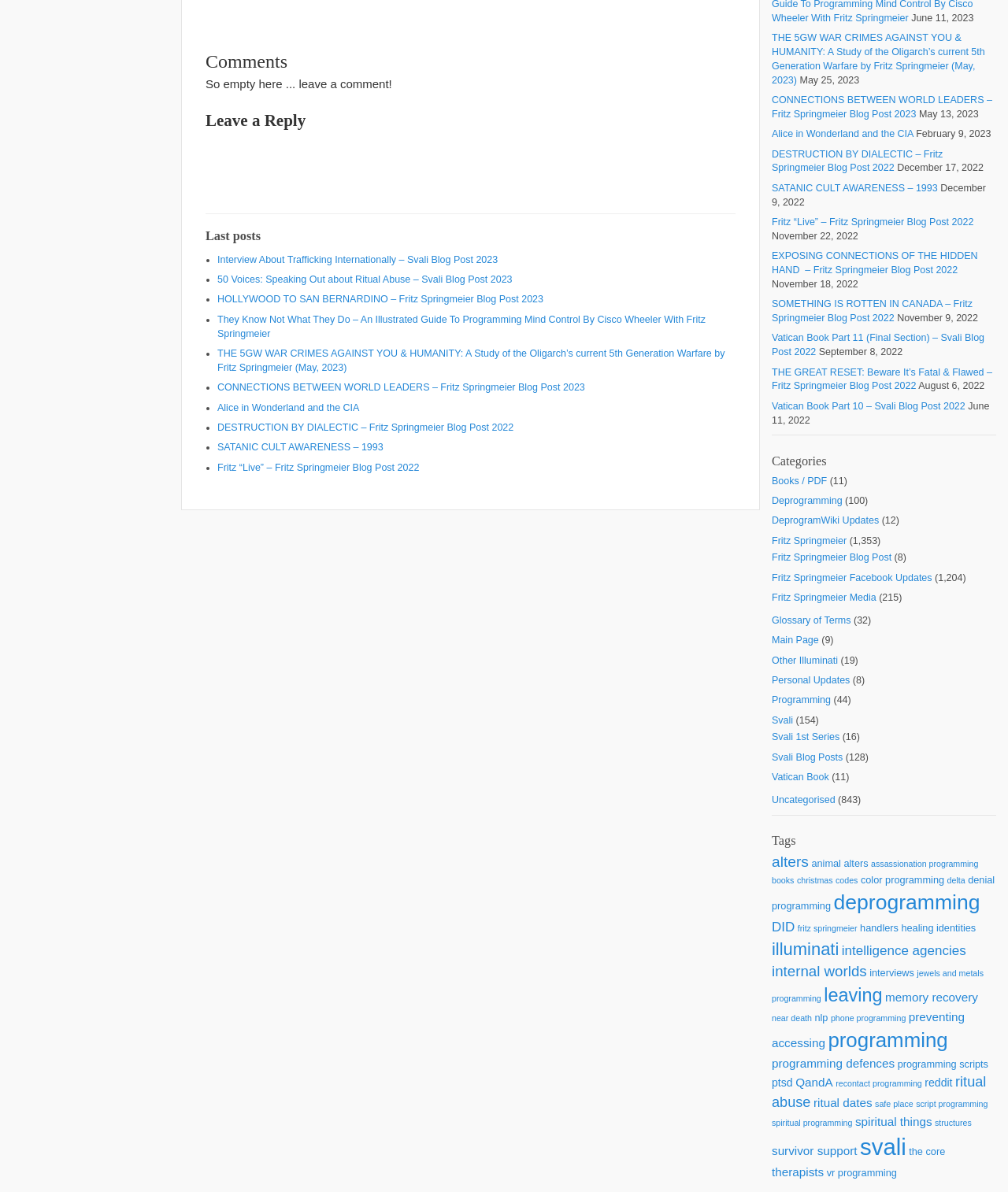Please identify the bounding box coordinates of the clickable region that I should interact with to perform the following instruction: "Explore categories". The coordinates should be expressed as four float numbers between 0 and 1, i.e., [left, top, right, bottom].

[0.766, 0.382, 0.988, 0.393]